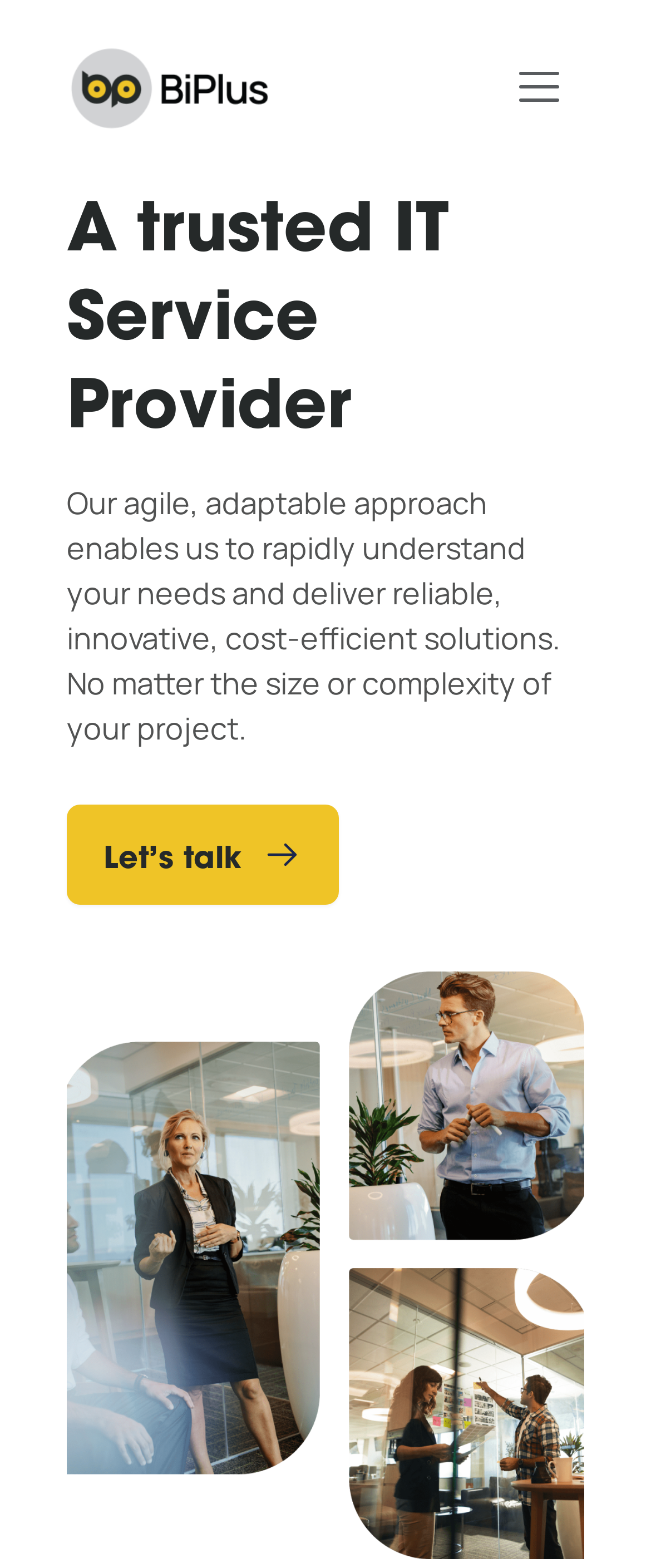What is the company's role?
Answer the question with as much detail as possible.

Based on the webpage, the company is an IT outsourcing partner for various industries such as telecom, fintech, banking, and e-commerce. This is evident from the static text 'A trusted IT Service Provider' and the overall content of the webpage.